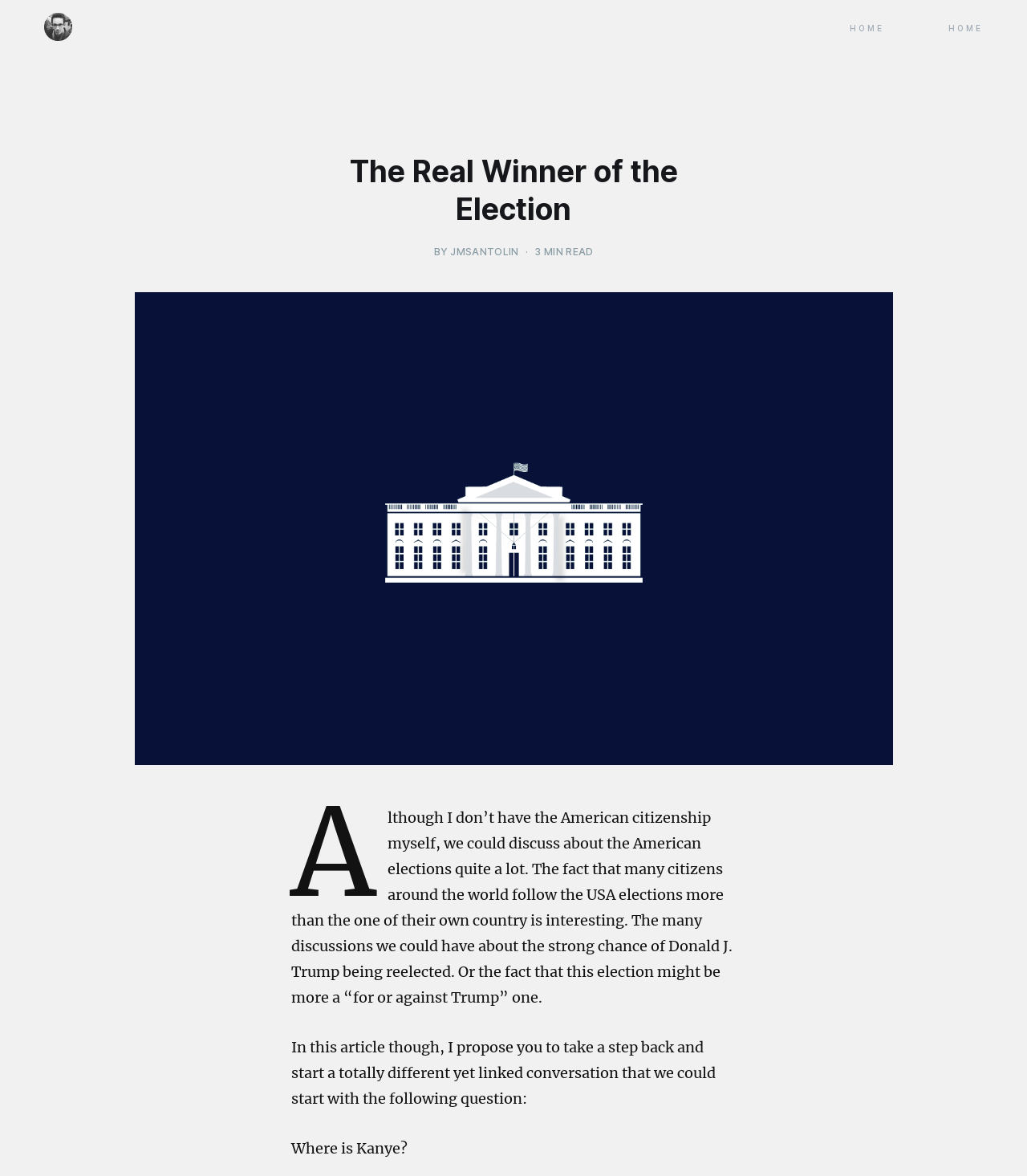What is the image above the article about?
Please provide a comprehensive and detailed answer to the question.

The image above the article is described as a 'Featured Image', but its exact content is not specified. However, it is likely that the image is related to the topic of the article, which is the American elections.